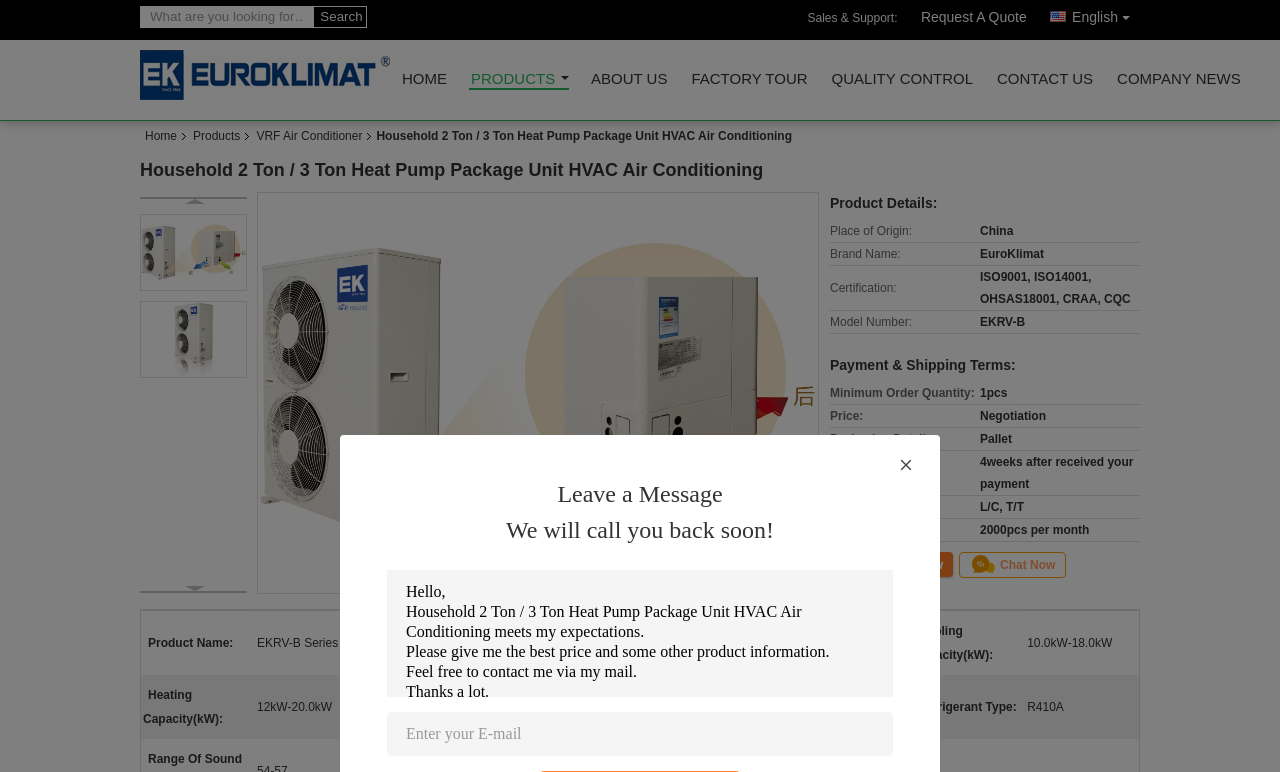Use the details in the image to answer the question thoroughly: 
What is the certification?

I found the certification by looking at the table with the product details, where it is specified that the certification is ISO9001, ISO14001, OHSAS18001, CRAA, CQC.